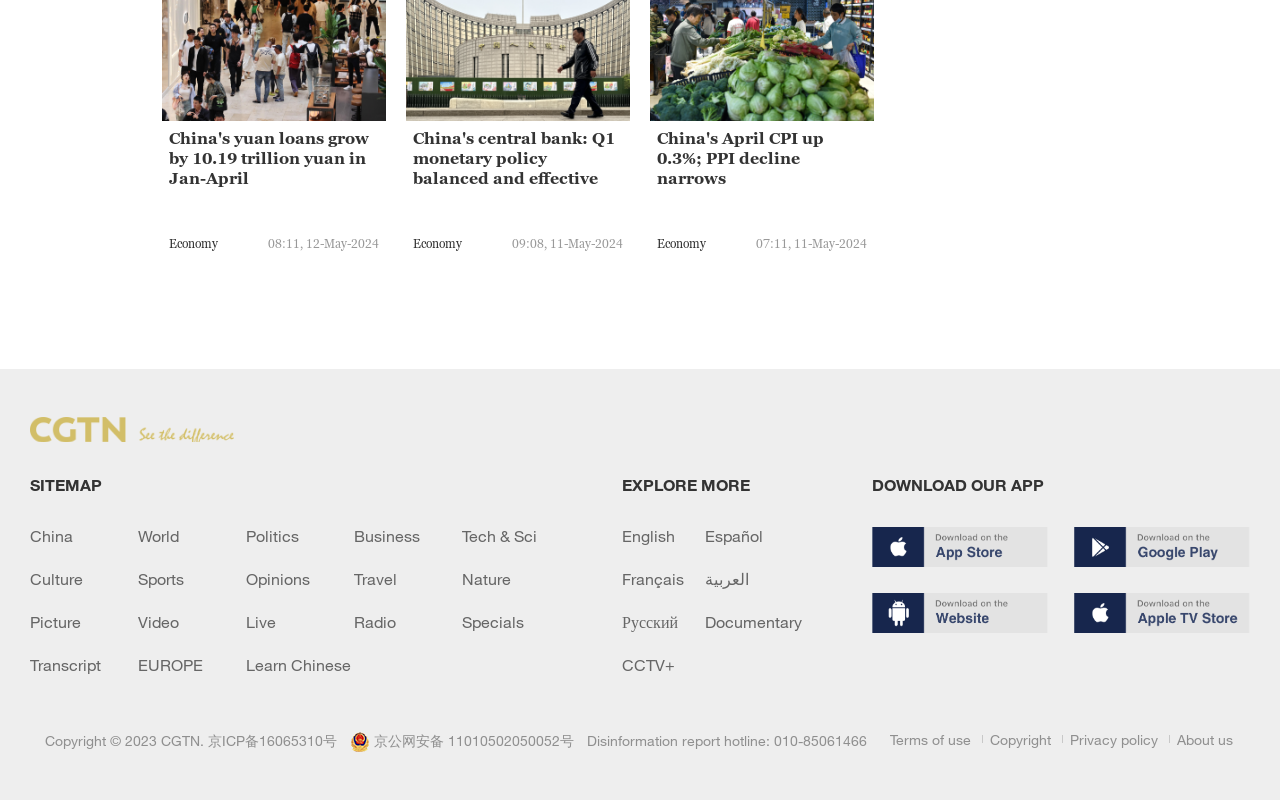Use a single word or phrase to answer this question: 
How many language options are available on the webpage?

6